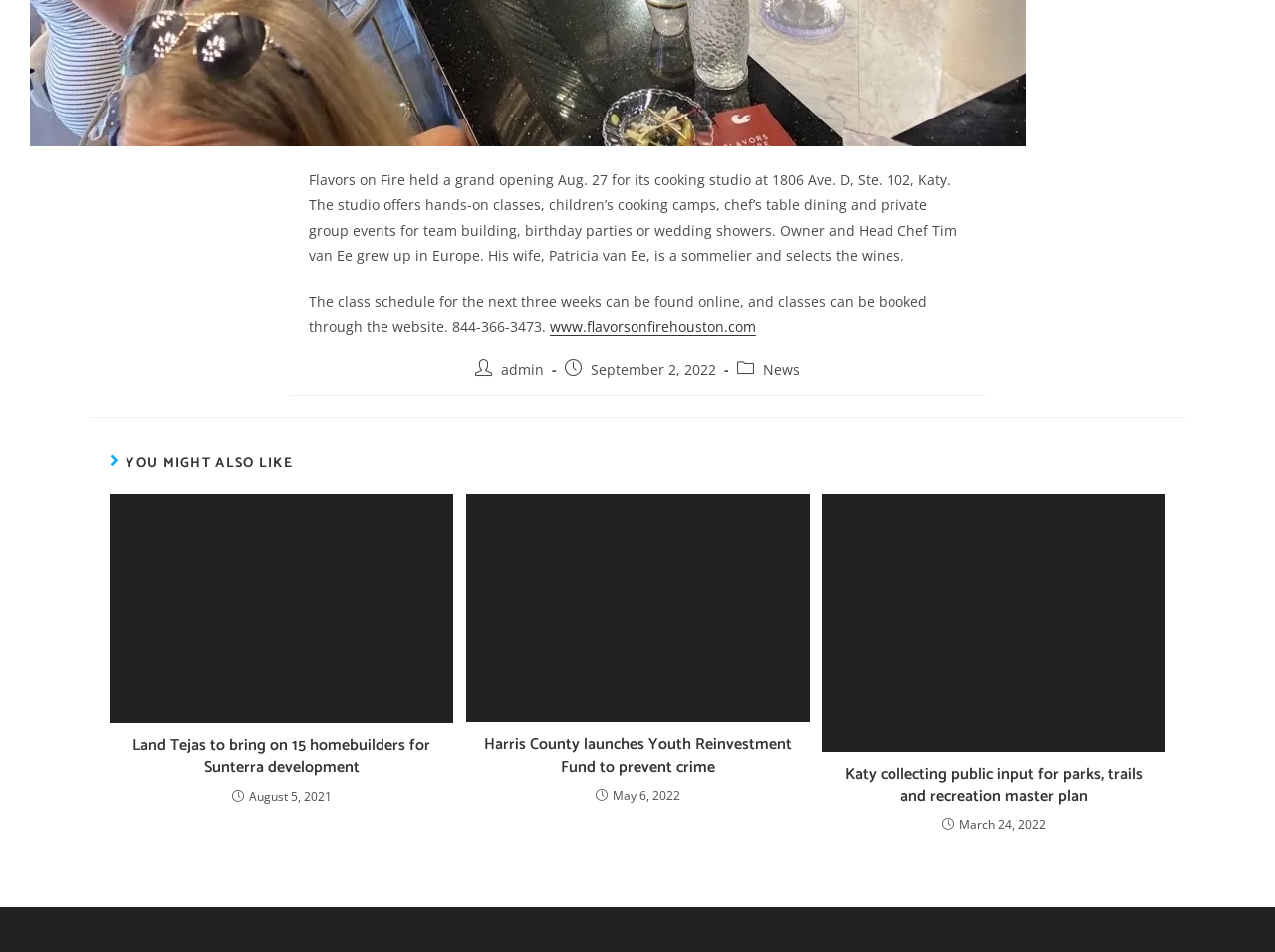What is the title of the third article?
Refer to the screenshot and respond with a concise word or phrase.

Katy collecting public input for parks, trails and recreation master plan